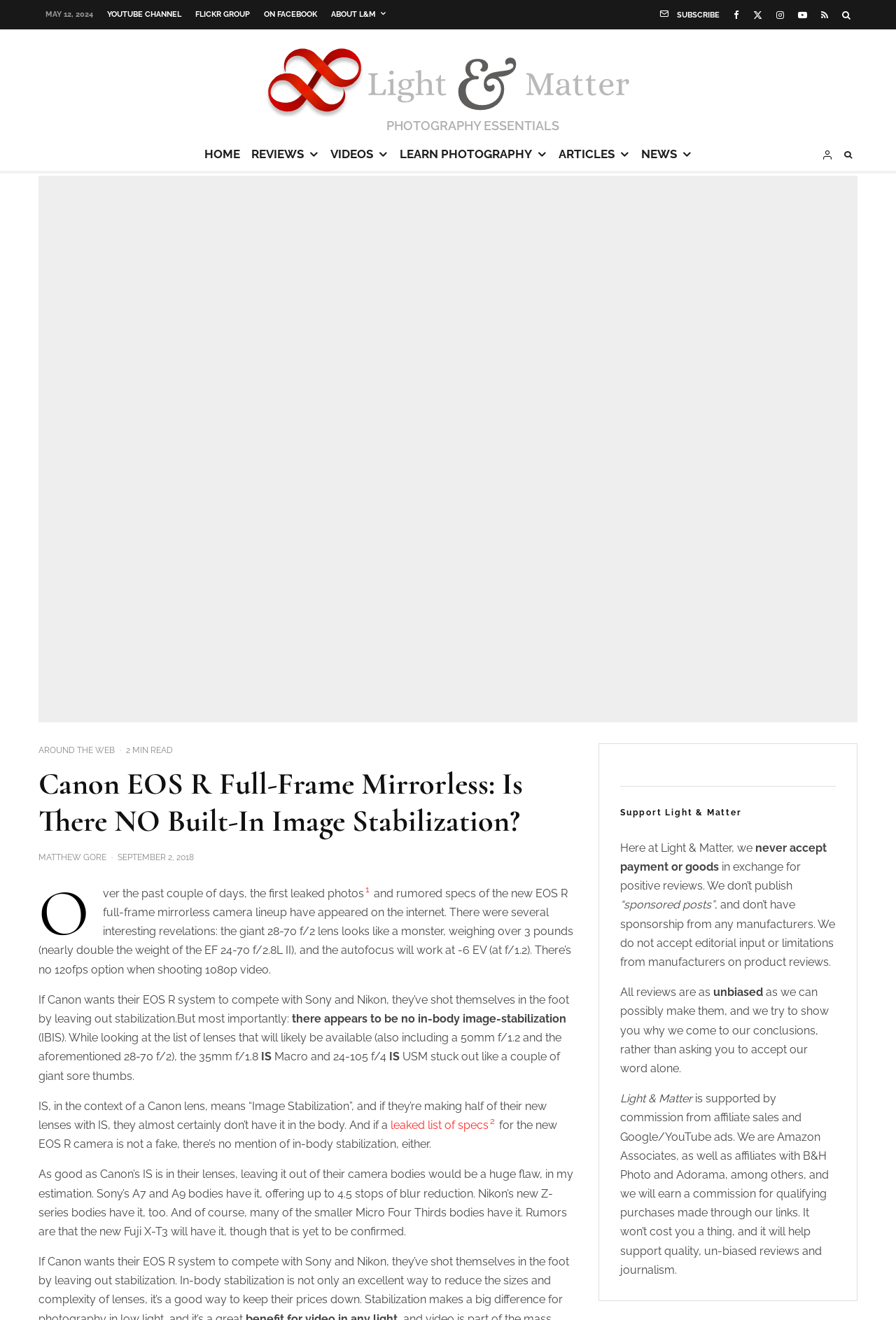Identify the bounding box for the UI element specified in this description: "Around The Web". The coordinates must be four float numbers between 0 and 1, formatted as [left, top, right, bottom].

[0.043, 0.563, 0.128, 0.574]